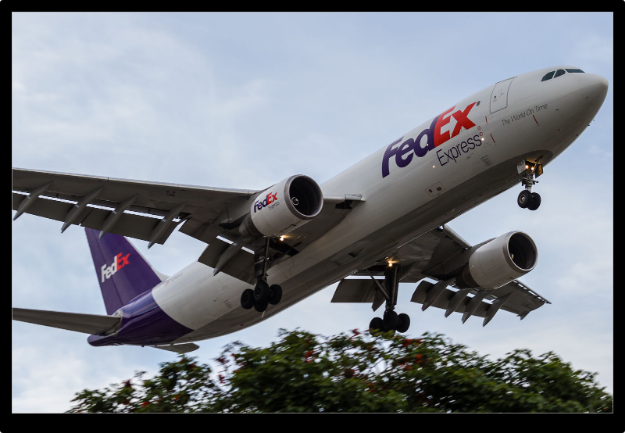Please answer the following question using a single word or phrase: 
What is the aircraft flying over?

Landscaped area